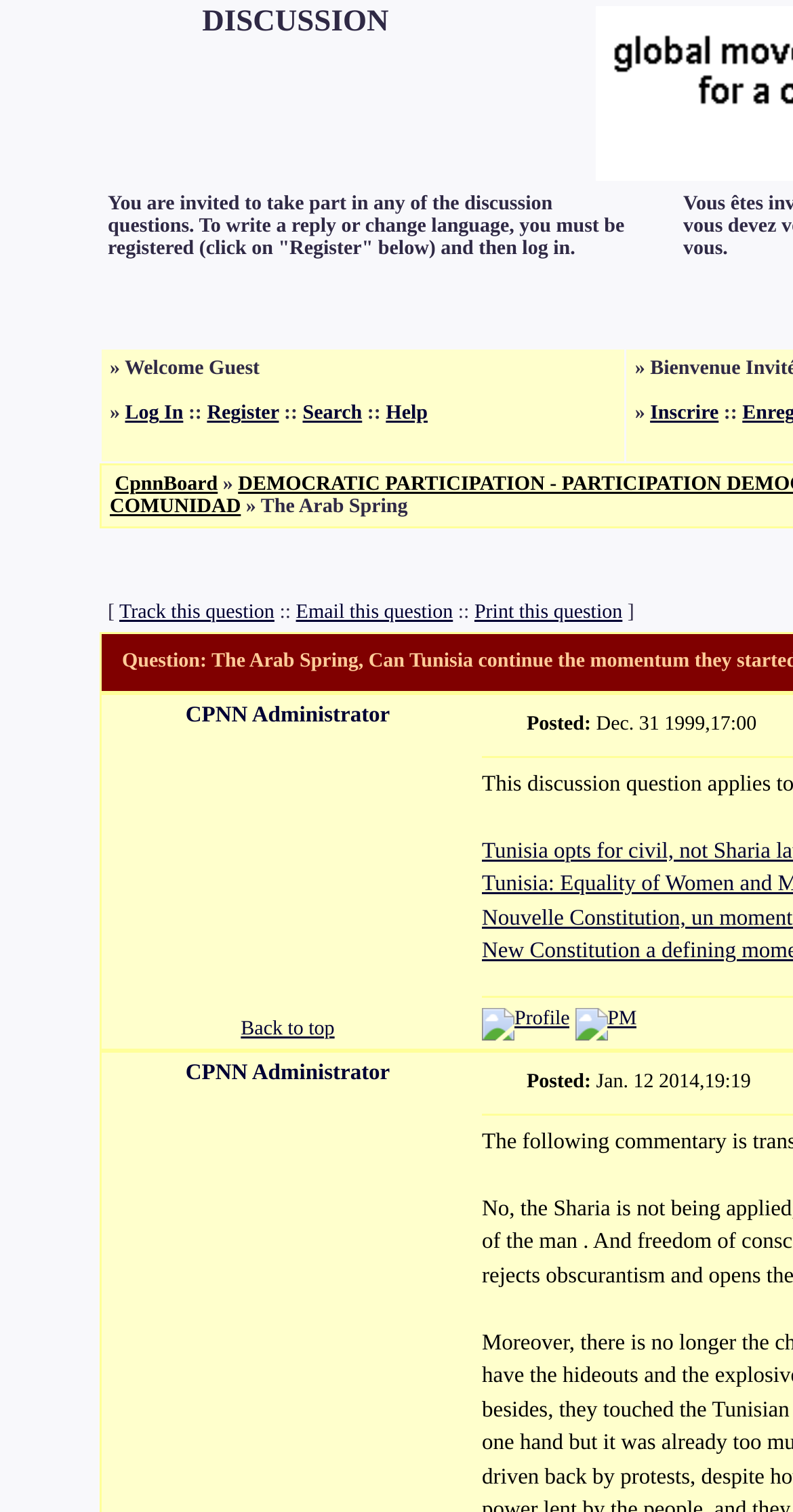Examine the image carefully and respond to the question with a detailed answer: 
What is the name of the administrator?

The name of the administrator is mentioned in the webpage, specifically in the section below the discussion questions, where it is stated 'CPNN Administrator'.